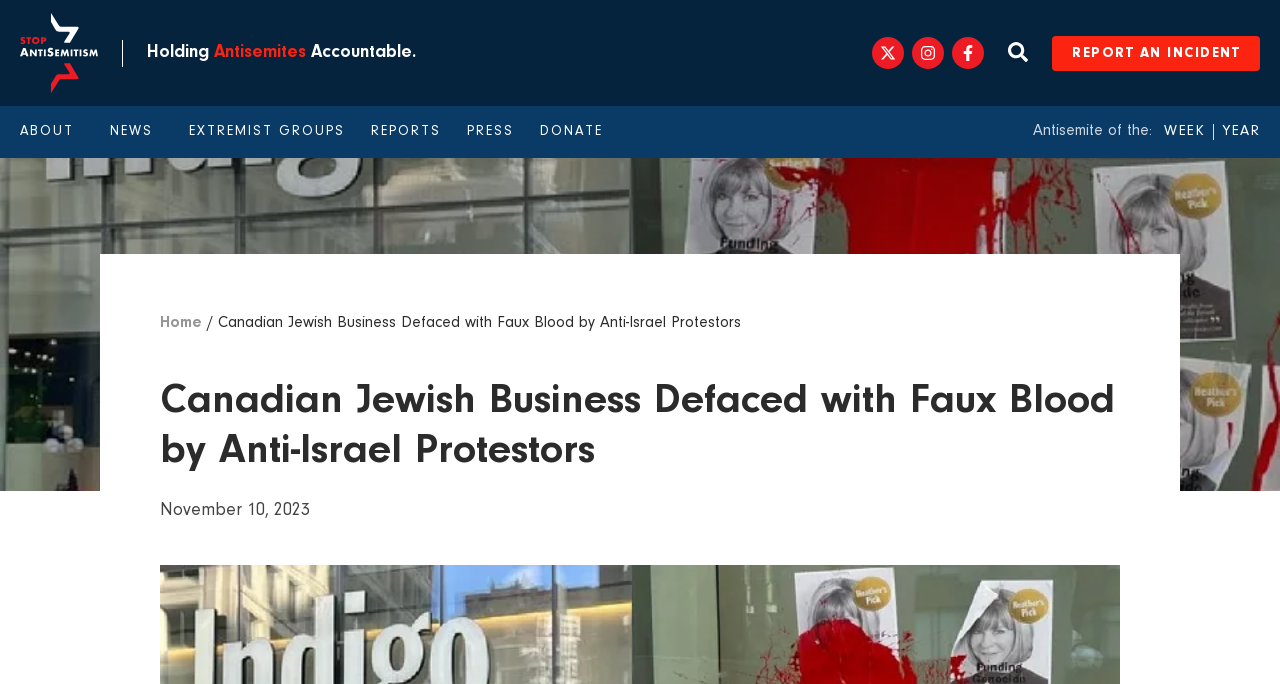Determine the bounding box coordinates for the area that needs to be clicked to fulfill this task: "Go to the NEWS page". The coordinates must be given as four float numbers between 0 and 1, i.e., [left, top, right, bottom].

[0.086, 0.183, 0.127, 0.203]